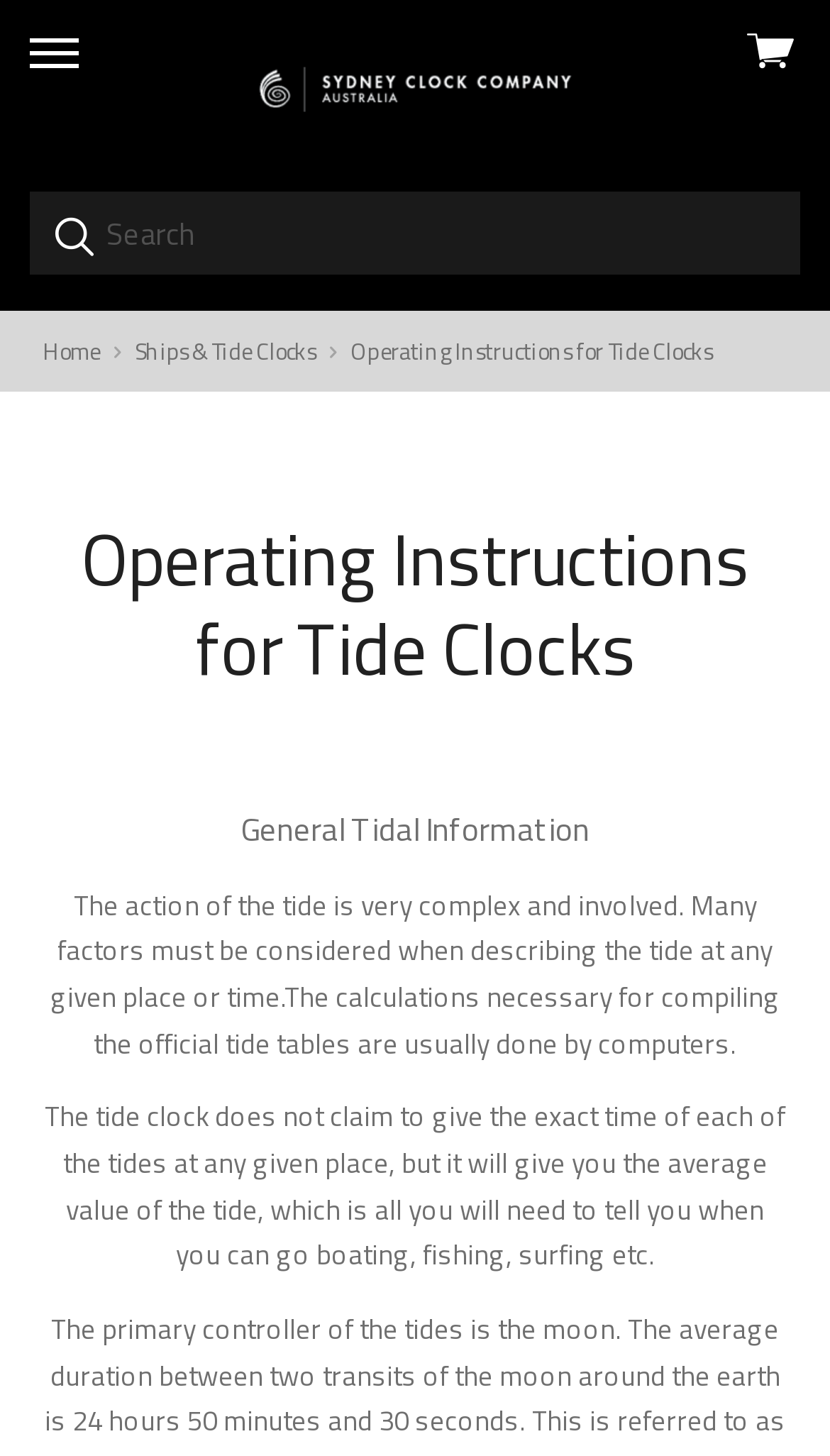Extract the bounding box coordinates for the UI element described as: "skip to menu".

[0.036, 0.02, 0.095, 0.053]